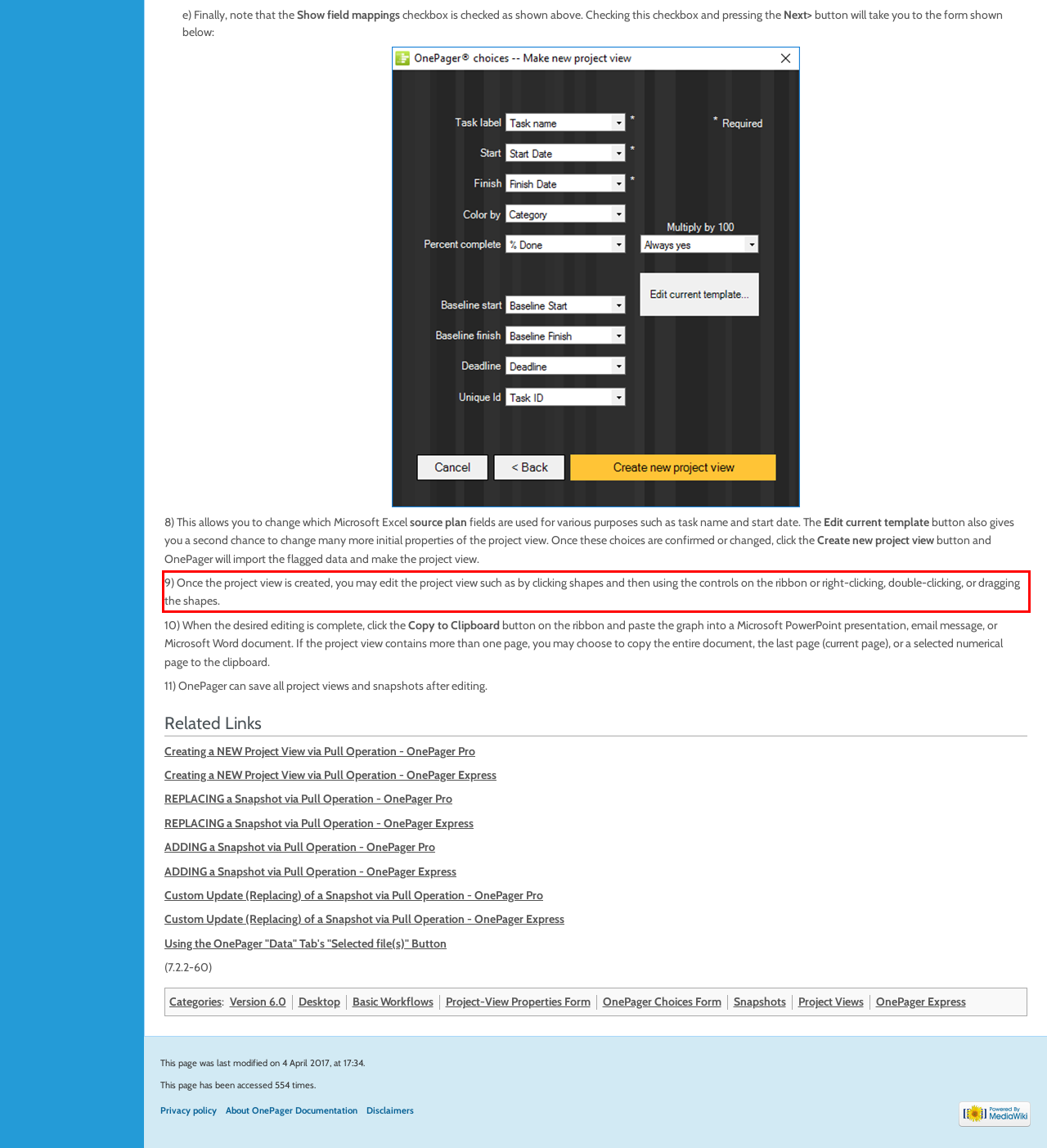Your task is to recognize and extract the text content from the UI element enclosed in the red bounding box on the webpage screenshot.

9) Once the project view is created, you may edit the project view such as by clicking shapes and then using the controls on the ribbon or right-clicking, double-clicking, or dragging the shapes.